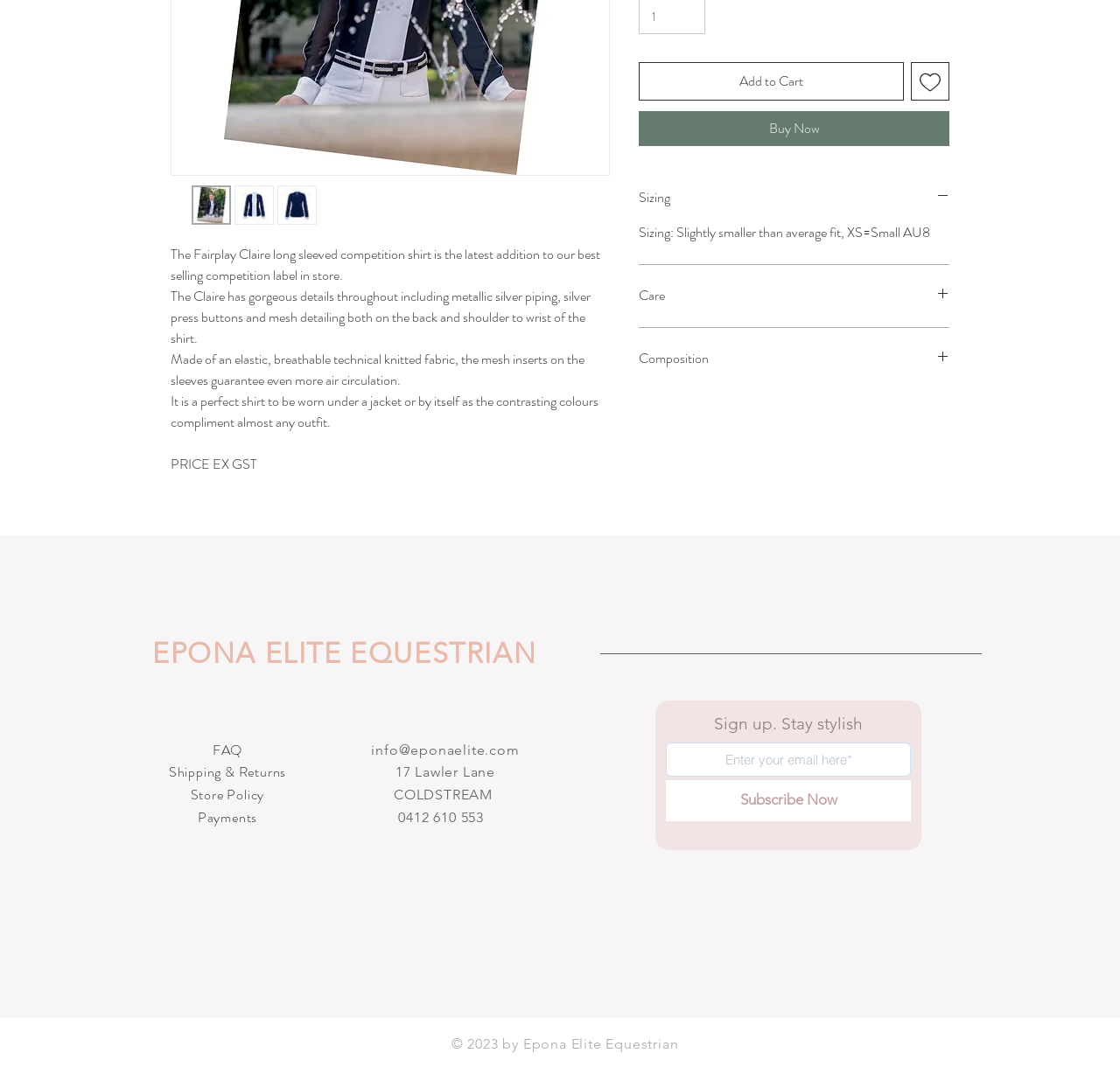Highlight the bounding box of the UI element that corresponds to this description: "name="email" placeholder="Enter your email here*"".

[0.595, 0.691, 0.813, 0.723]